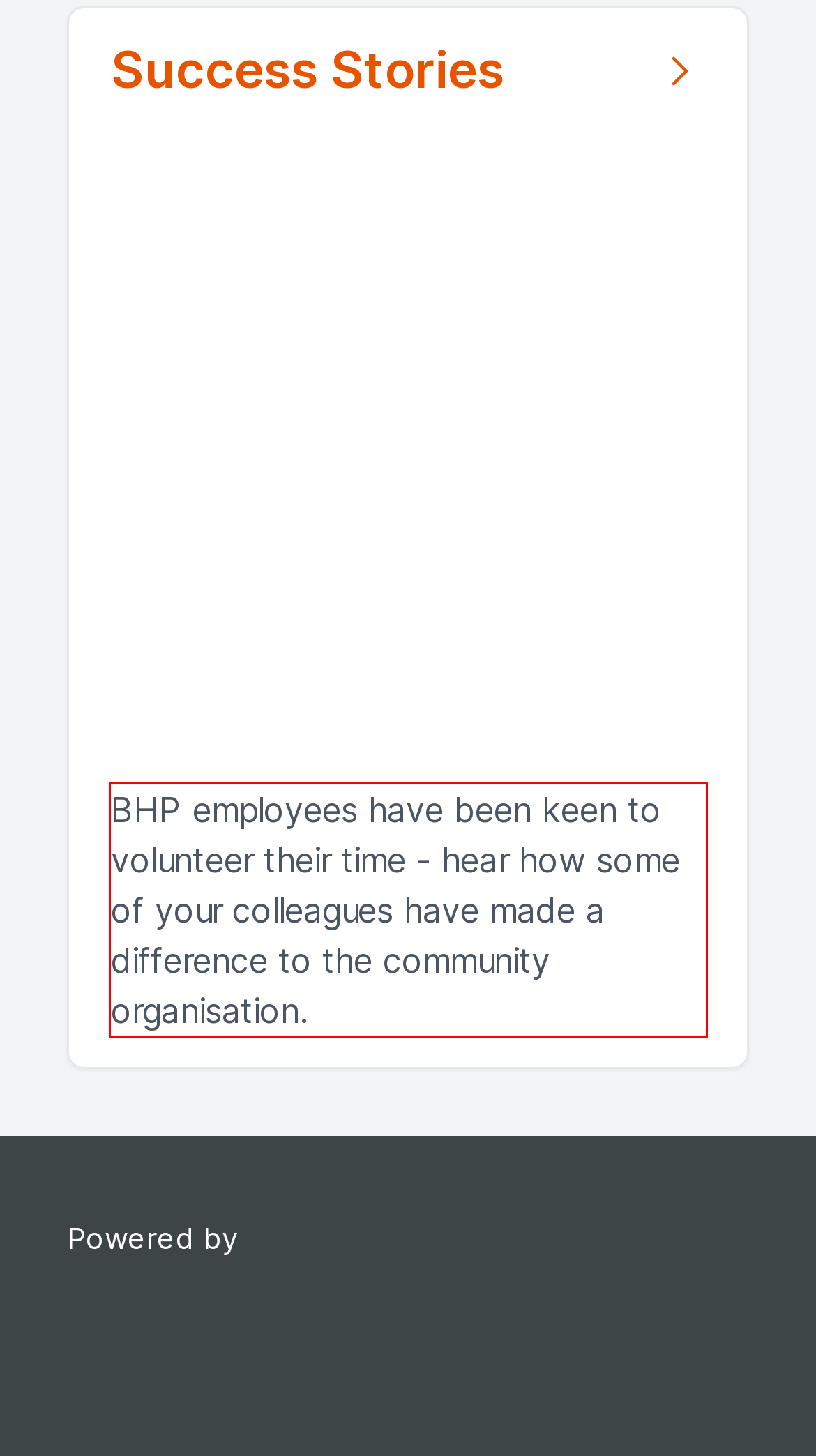Inspect the webpage screenshot that has a red bounding box and use OCR technology to read and display the text inside the red bounding box.

BHP employees have been keen to volunteer their time - hear how some of your colleagues have made a difference to the community organisation.